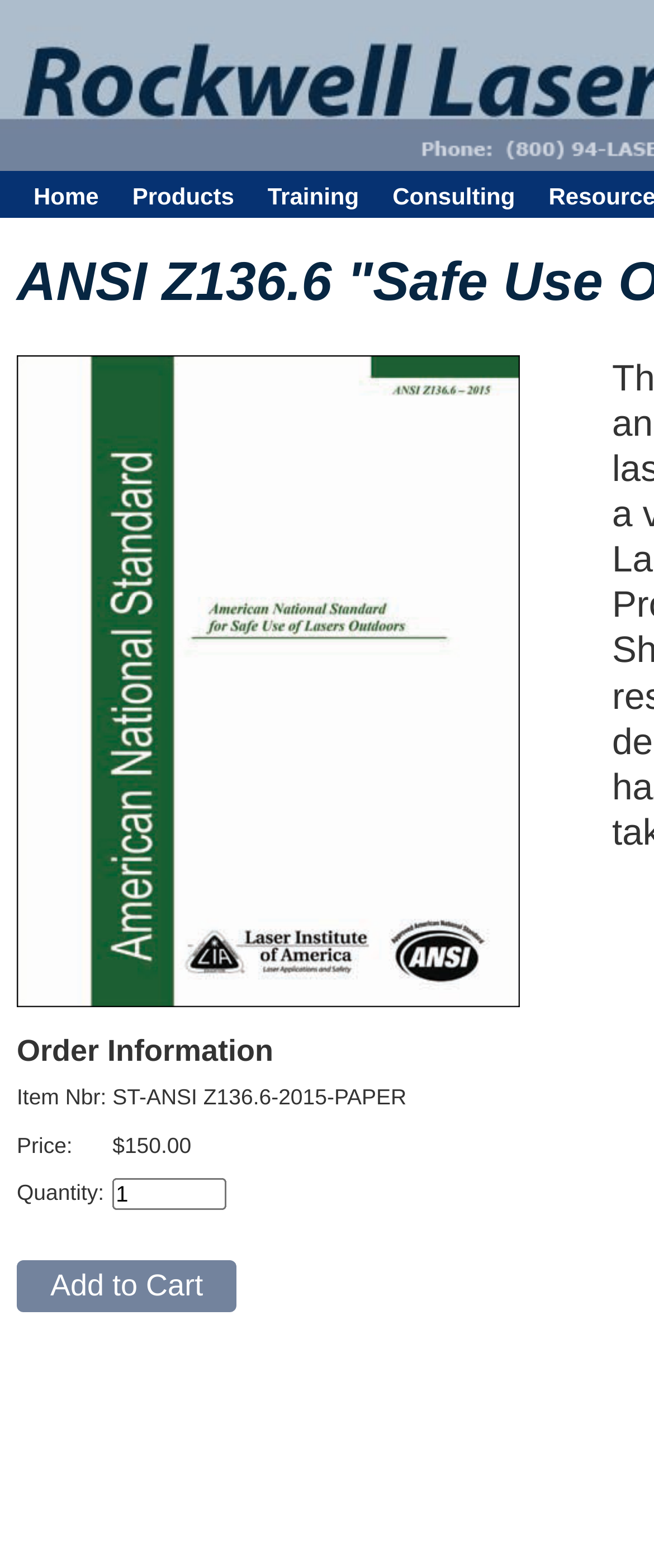Given the description: "Home", determine the bounding box coordinates of the UI element. The coordinates should be formatted as four float numbers between 0 and 1, [left, top, right, bottom].

[0.026, 0.109, 0.177, 0.138]